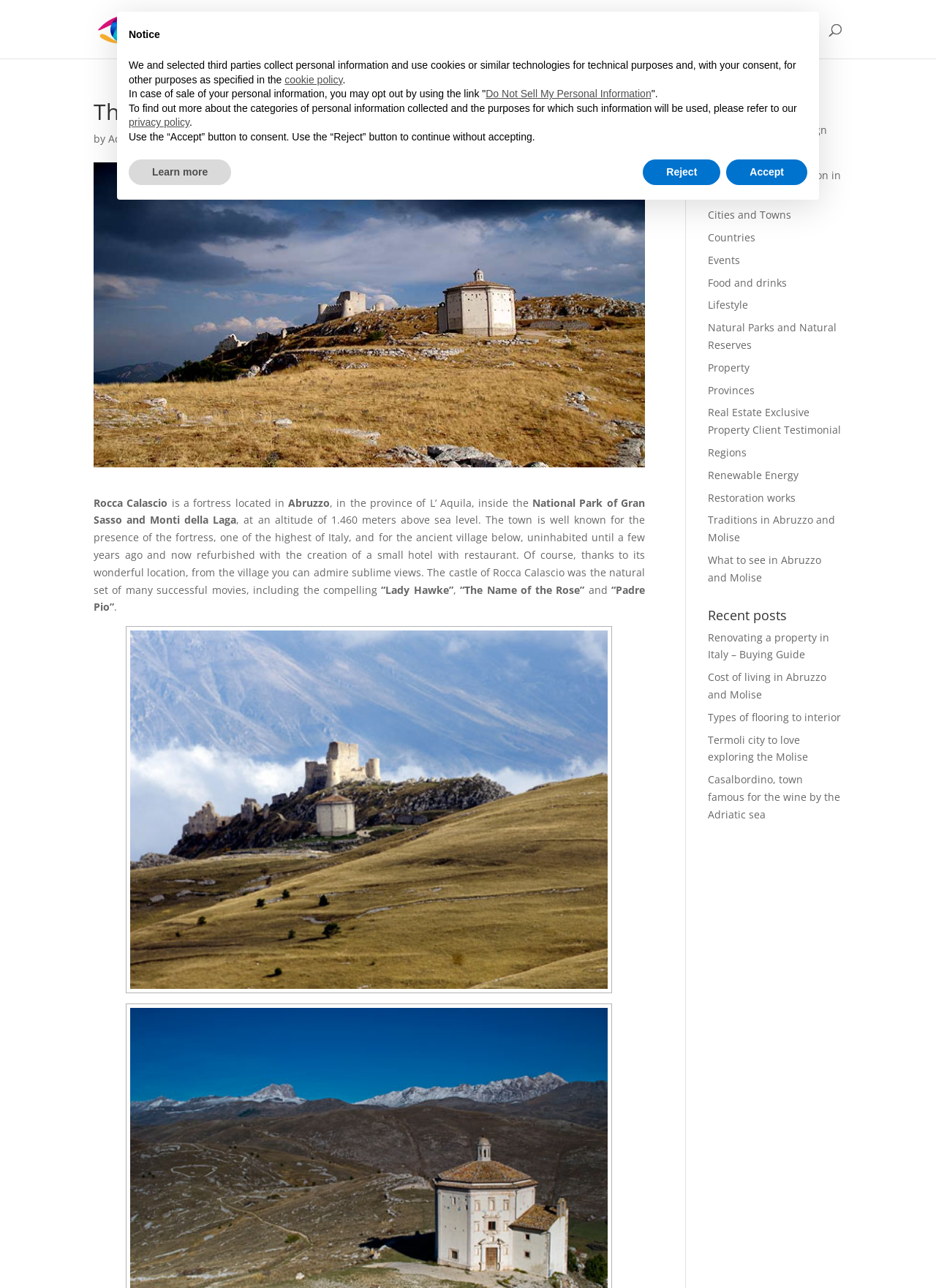Determine the bounding box coordinates of the clickable element to achieve the following action: 'Click on the 'Contacts' link'. Provide the coordinates as four float values between 0 and 1, formatted as [left, top, right, bottom].

[0.821, 0.019, 0.869, 0.045]